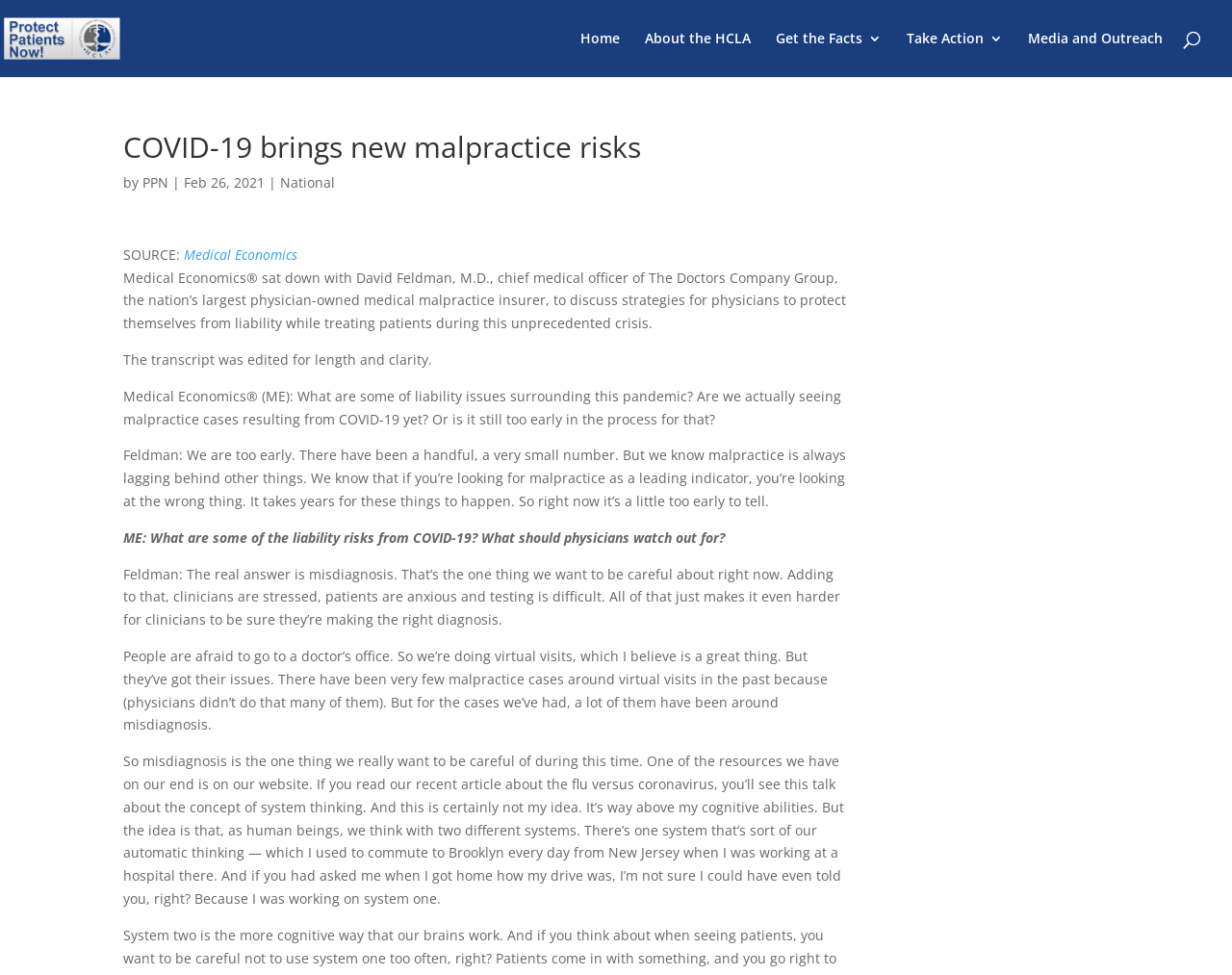Please determine the bounding box coordinates, formatted as (top-left x, top-left y, bottom-right x, bottom-right y), with all values as floating point numbers between 0 and 1. Identify the bounding box of the region described as: Home

[0.471, 0.033, 0.503, 0.079]